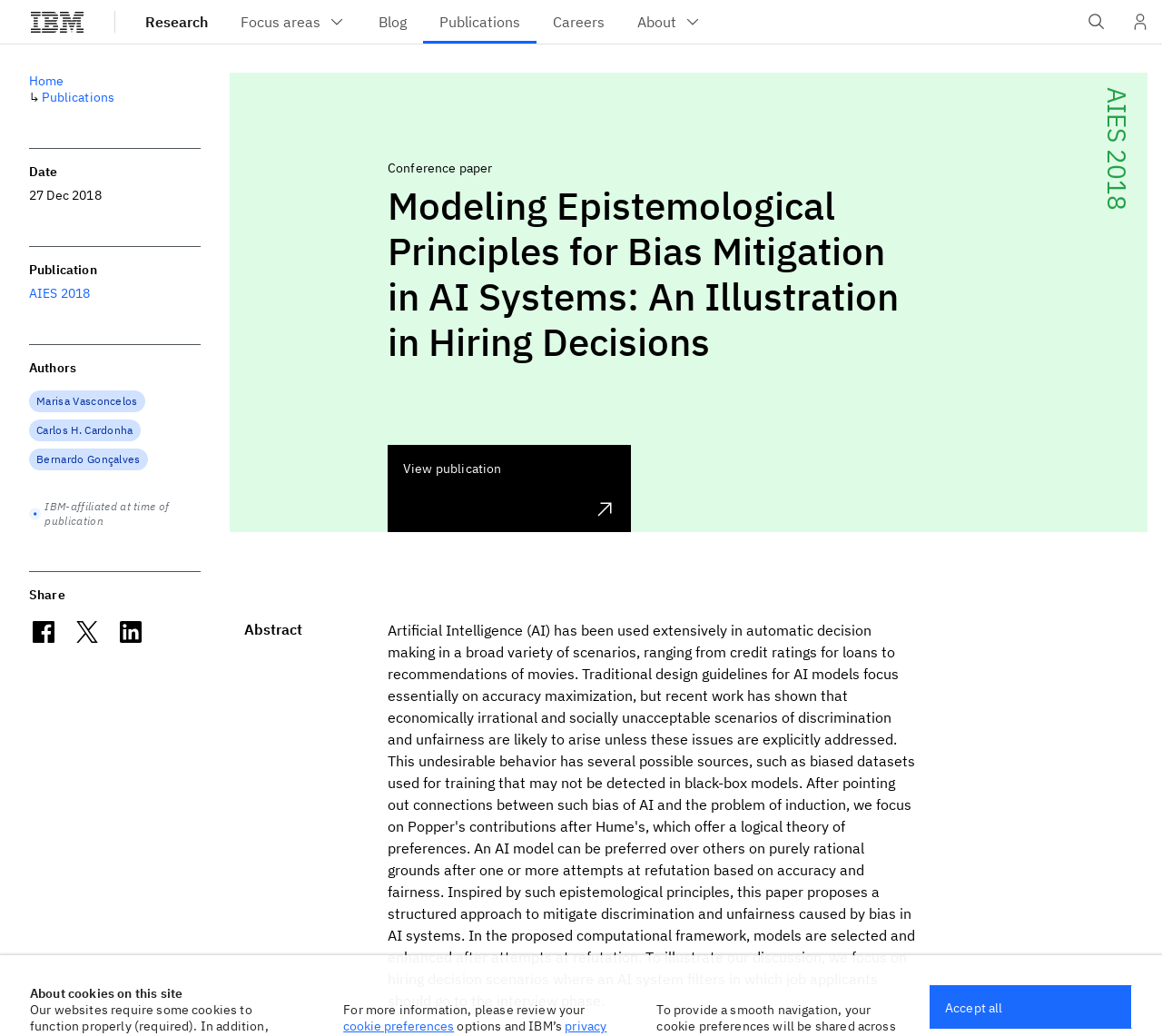What is the name of the company?
Provide a detailed answer to the question using information from the image.

The name of the company can be found in the top-left corner of the webpage, where the IBM logo is located, and also in the navigation menu.